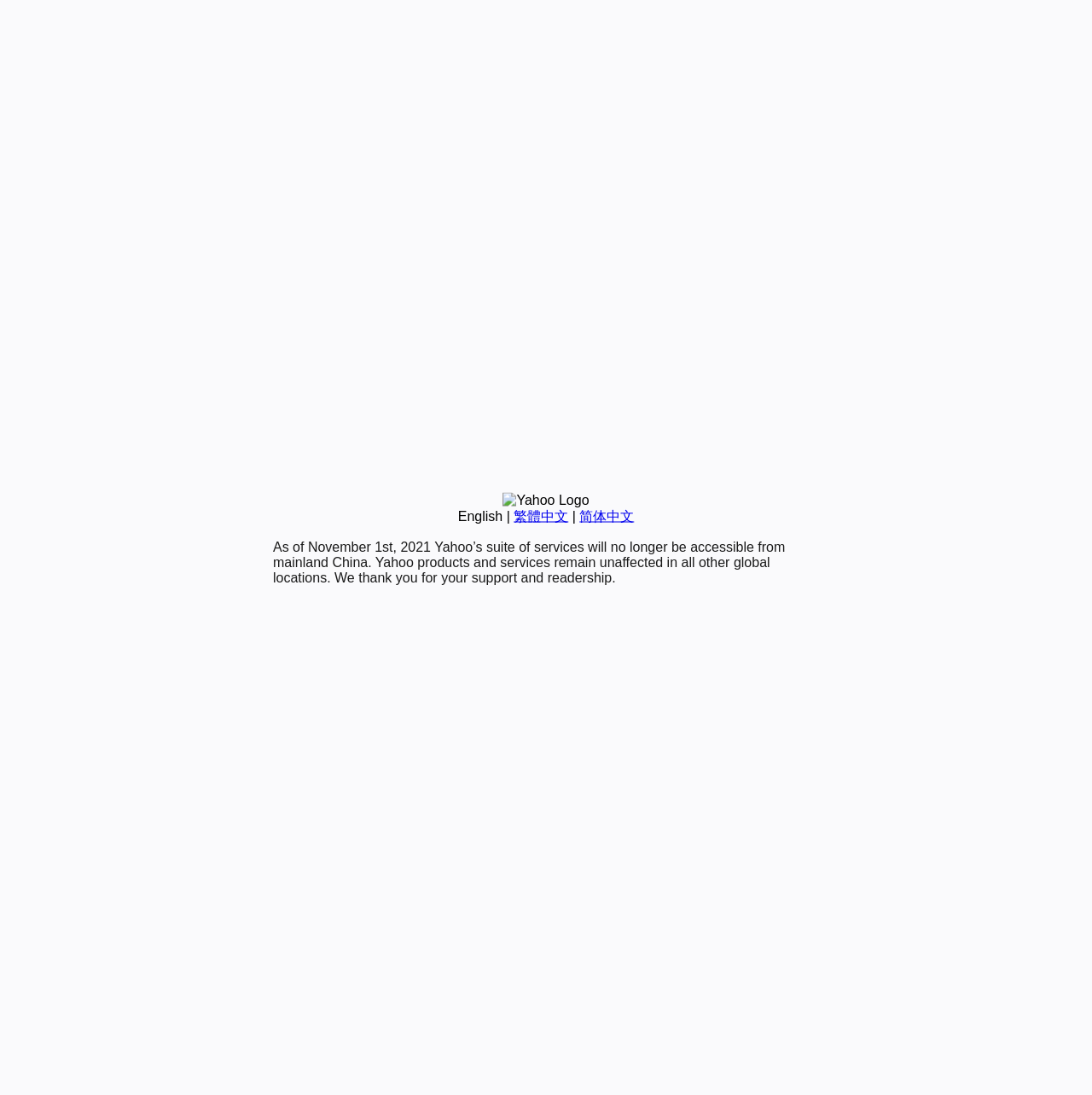Using the format (top-left x, top-left y, bottom-right x, bottom-right y), provide the bounding box coordinates for the described UI element. All values should be floating point numbers between 0 and 1: Cycling

None